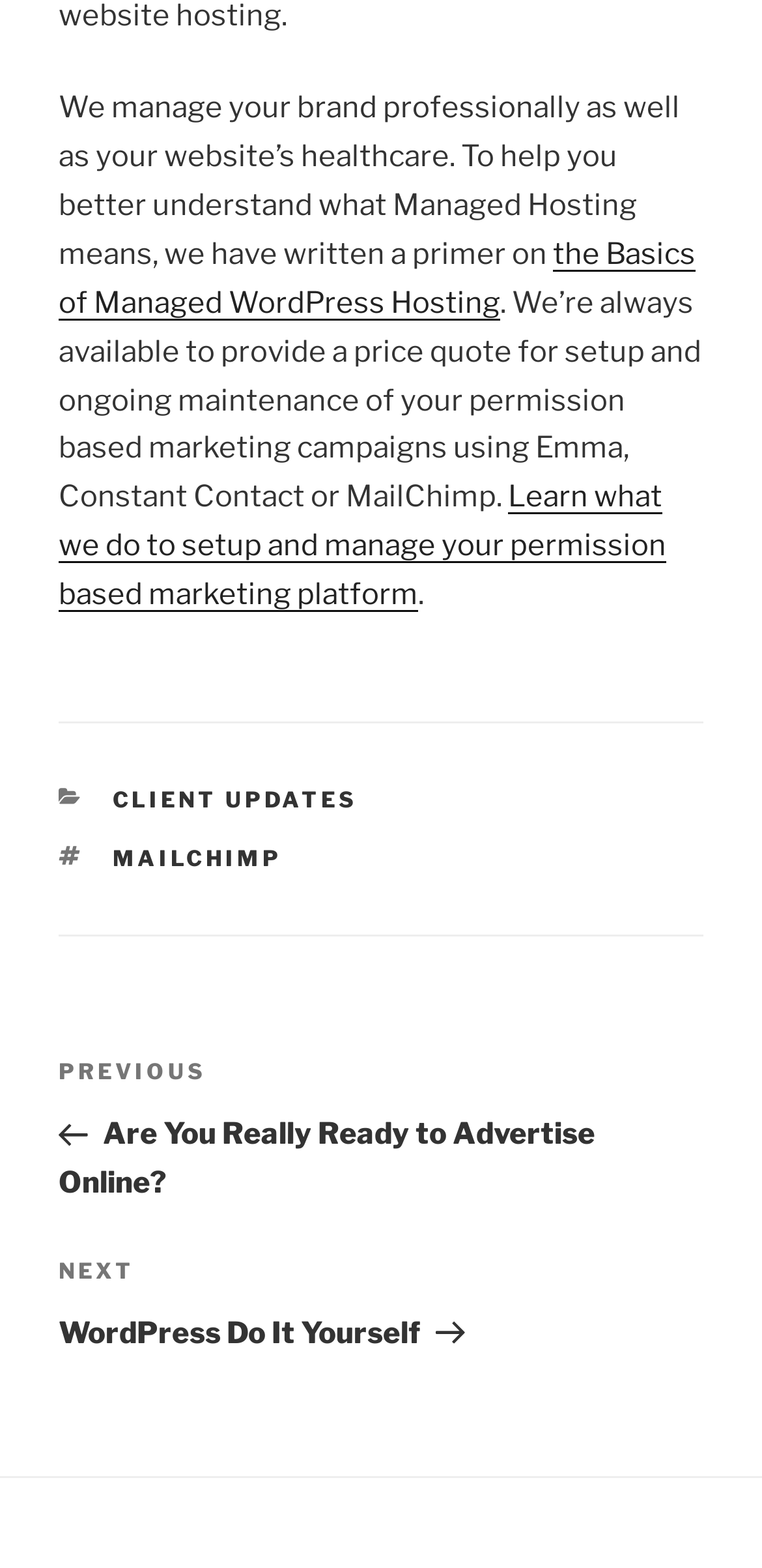For the element described, predict the bounding box coordinates as (top-left x, top-left y, bottom-right x, bottom-right y). All values should be between 0 and 1. Element description: Instagram

None